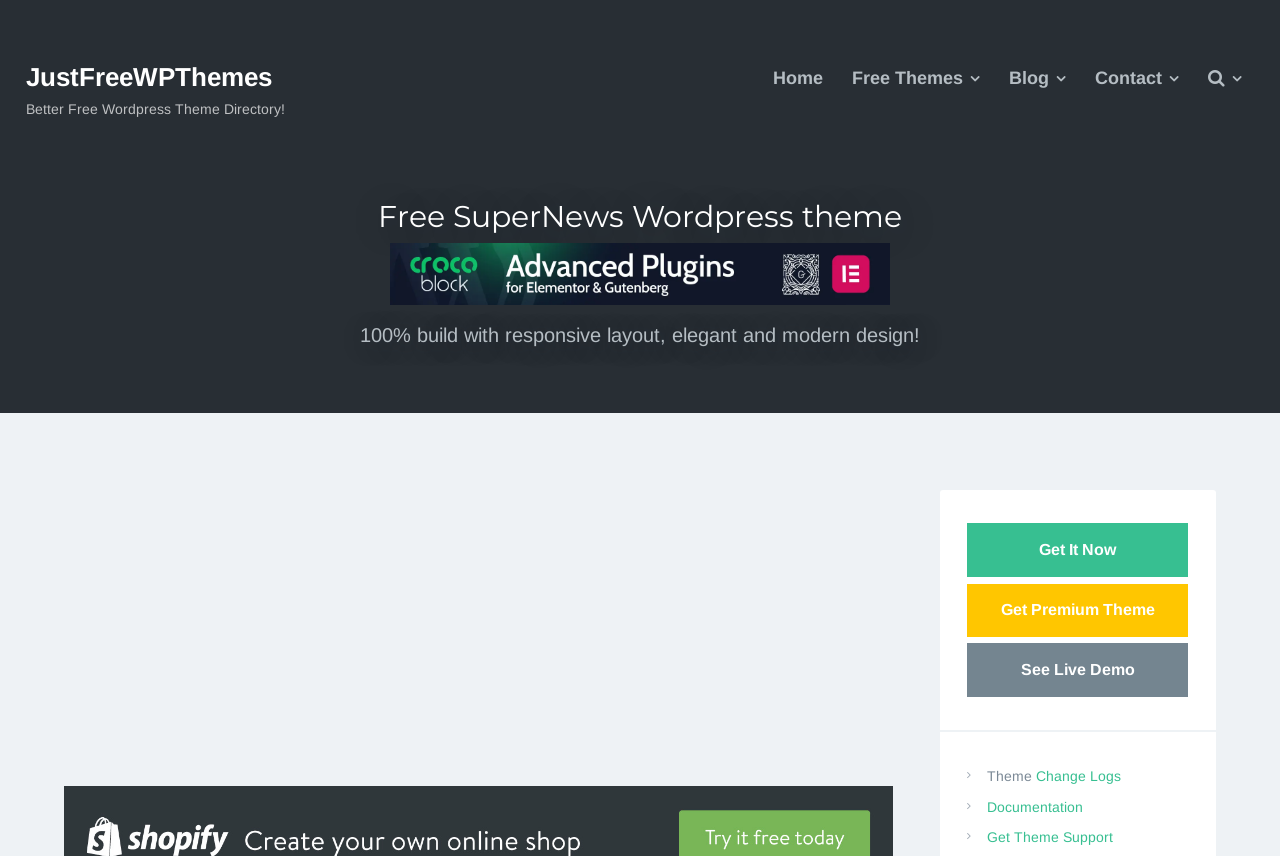Pinpoint the bounding box coordinates of the clickable area necessary to execute the following instruction: "Search for something". The coordinates should be given as four float numbers between 0 and 1, namely [left, top, right, bottom].

None